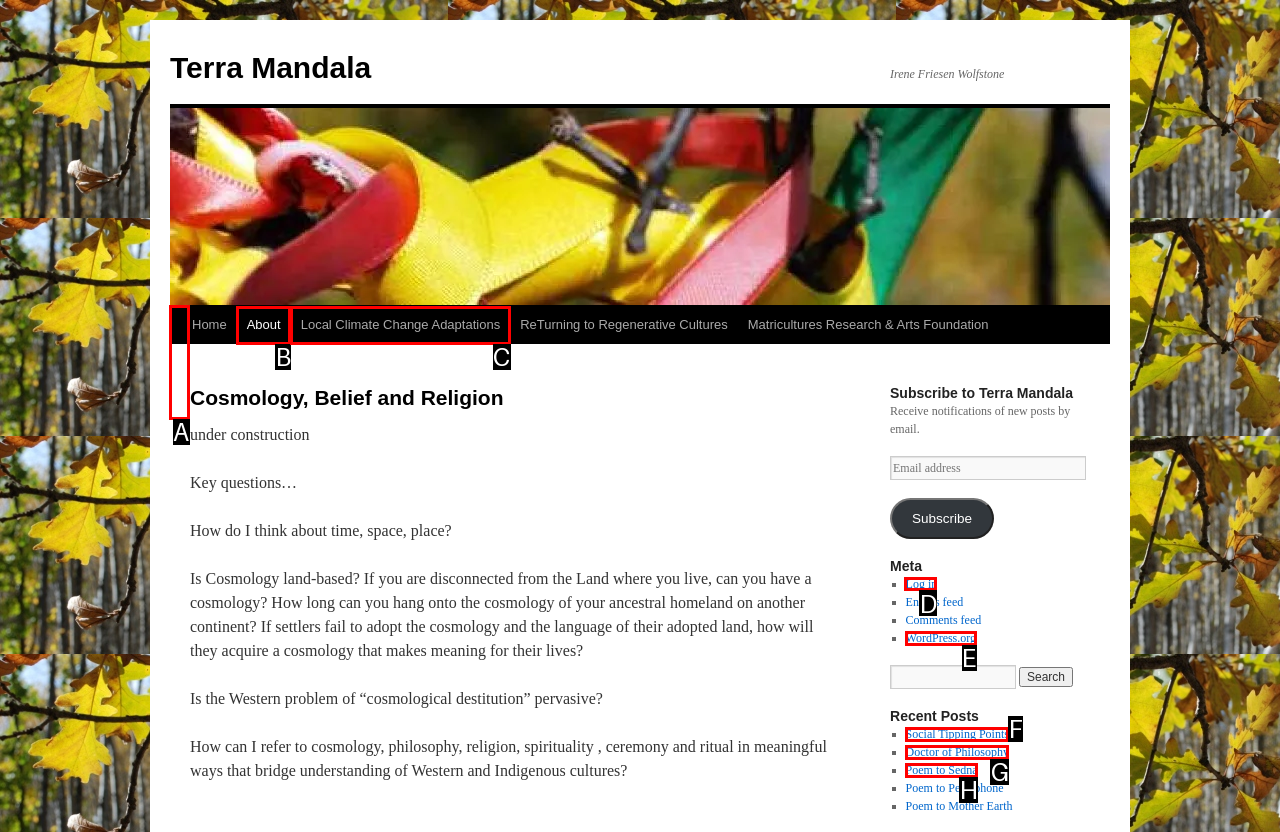To execute the task: Log in to the website, which one of the highlighted HTML elements should be clicked? Answer with the option's letter from the choices provided.

D